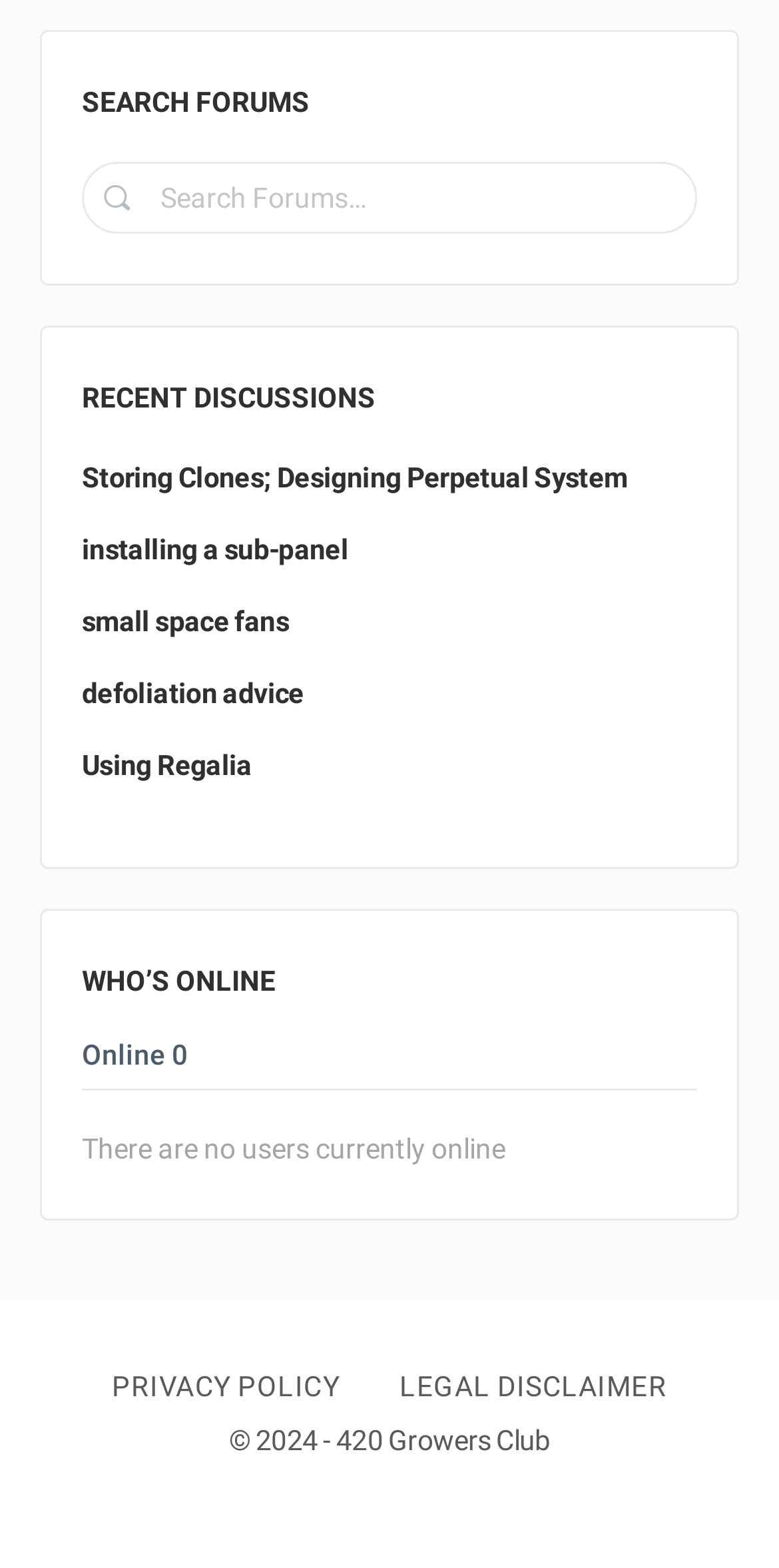Identify the bounding box coordinates necessary to click and complete the given instruction: "check who's online".

[0.105, 0.606, 0.354, 0.644]